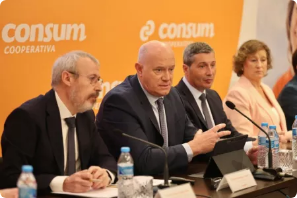Using the image as a reference, answer the following question in as much detail as possible:
What is the atmosphere of the discussion?

The caption describes the atmosphere of the discussion as serious, which is inferred from the facial expressions and body language of the professionals seated at the table, particularly the intense listening and analyzing of the situation by the other panelists.